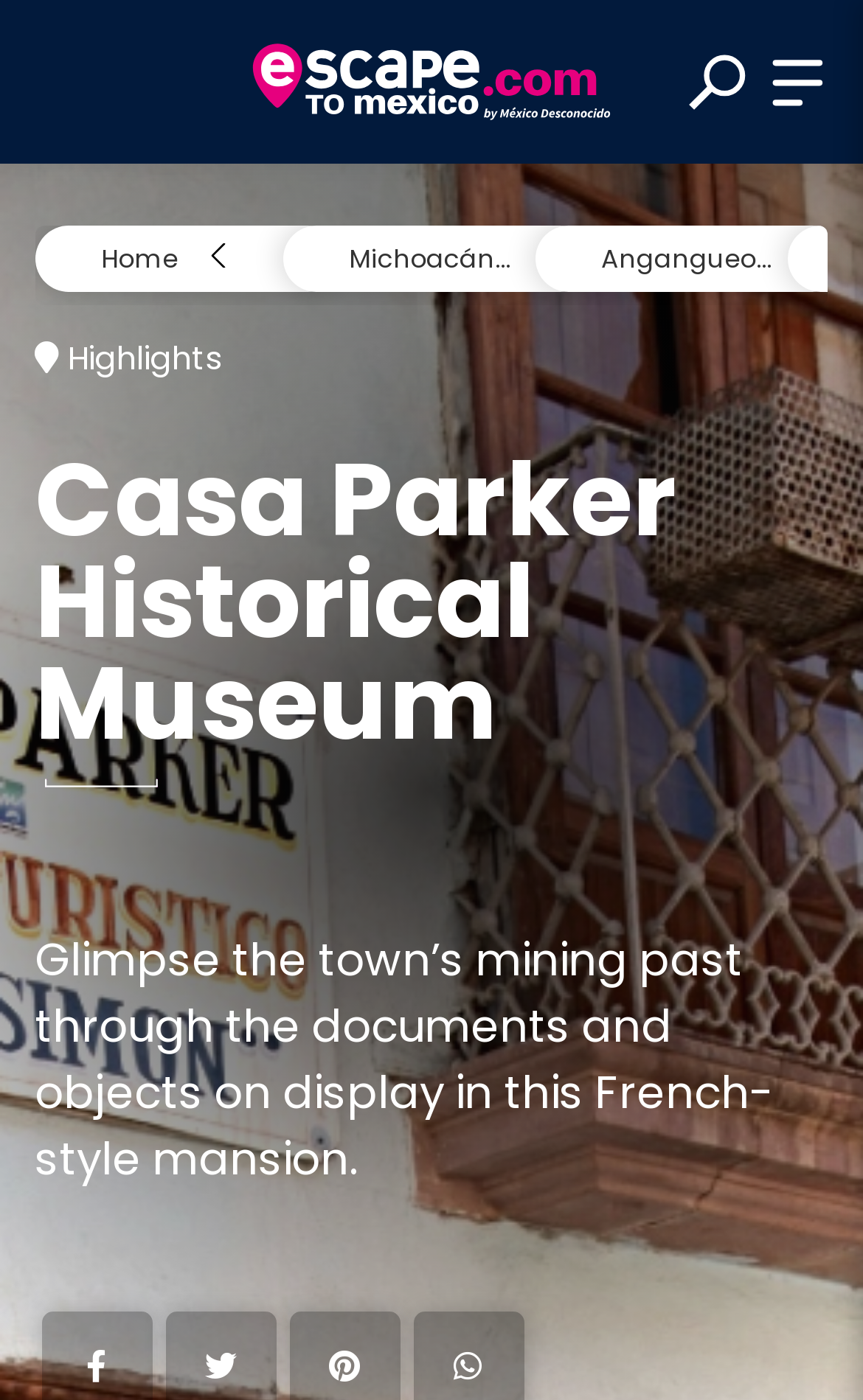Determine the bounding box coordinates of the clickable region to follow the instruction: "View Casa Parker Historical Museum".

[0.04, 0.661, 0.96, 0.851]